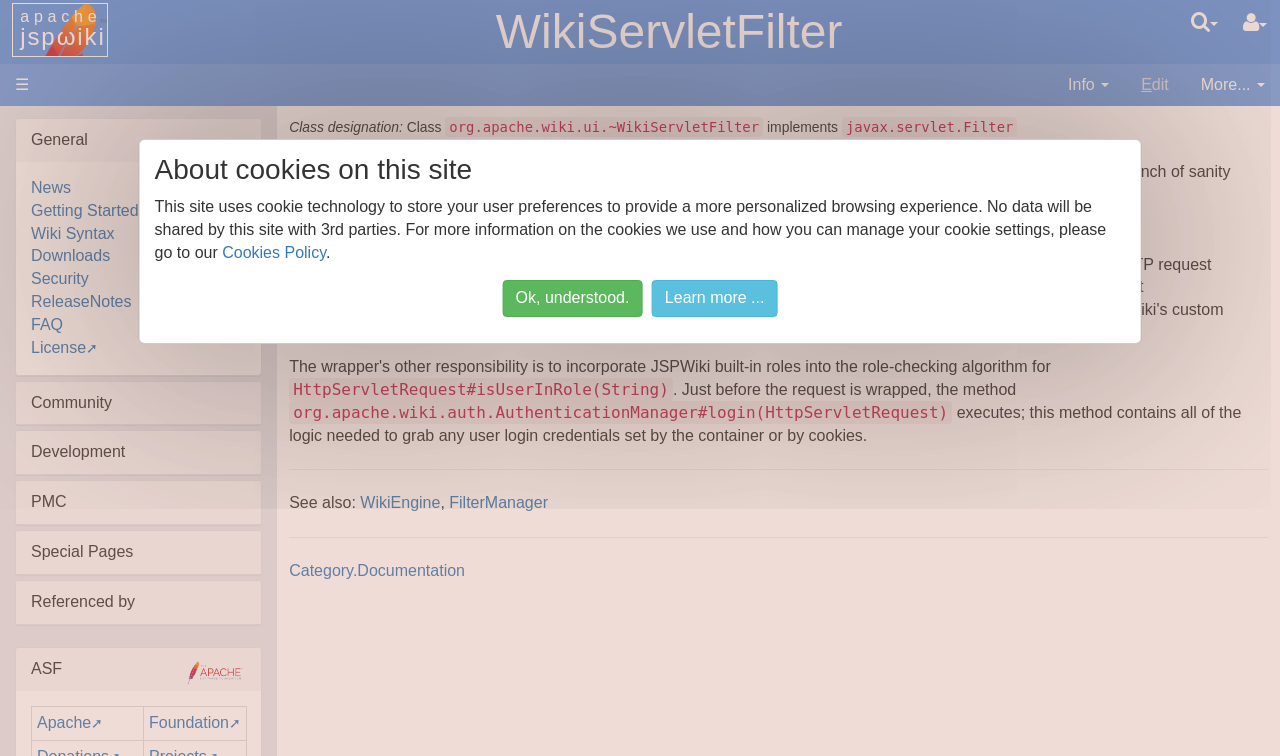Create a detailed narrative of the webpage’s visual and textual elements.

This webpage appears to be a documentation page for a Java-based wiki software, specifically the WikiServletFilter class. 

At the top of the page, there is a navigation menu with links to "User Menu", "Quick Search Menu", and "WikiServletFilter". Below this menu, there is a section with links to "Info", "Edit", and "More...". 

The main content of the page is divided into several sections. The first section describes the Class designation of WikiServletFilter, which implements a javax.servlet.Filter interface. This filter provides basic filtering for JSPWiki and performs sanity checks.

The next section, "Details", explains the functionality of the WikiServletFilter, including its role in verifying the WikiEngine and userPrincipal, and its interaction with the AuthenticationManager.

The page also includes a "See also" section with links to related topics, such as WikiEngine and FilterManager. 

On the left side of the page, there is a menu with several categories, including "General", "Community", "Development", "PMC", and "Special Pages". Each category contains a list of links to related pages, such as "News", "Getting Started", "Wiki Syntax", and "Downloads" under the "General" category. 

There are 14 links under the "Development" category, including "Browse sources", "JavaDoc", and "Issue tracker". The "PMC" category has two links, "How to release" and "Board Reports". The "Special Pages" category has four links, including "Recent Changes" and "Search".